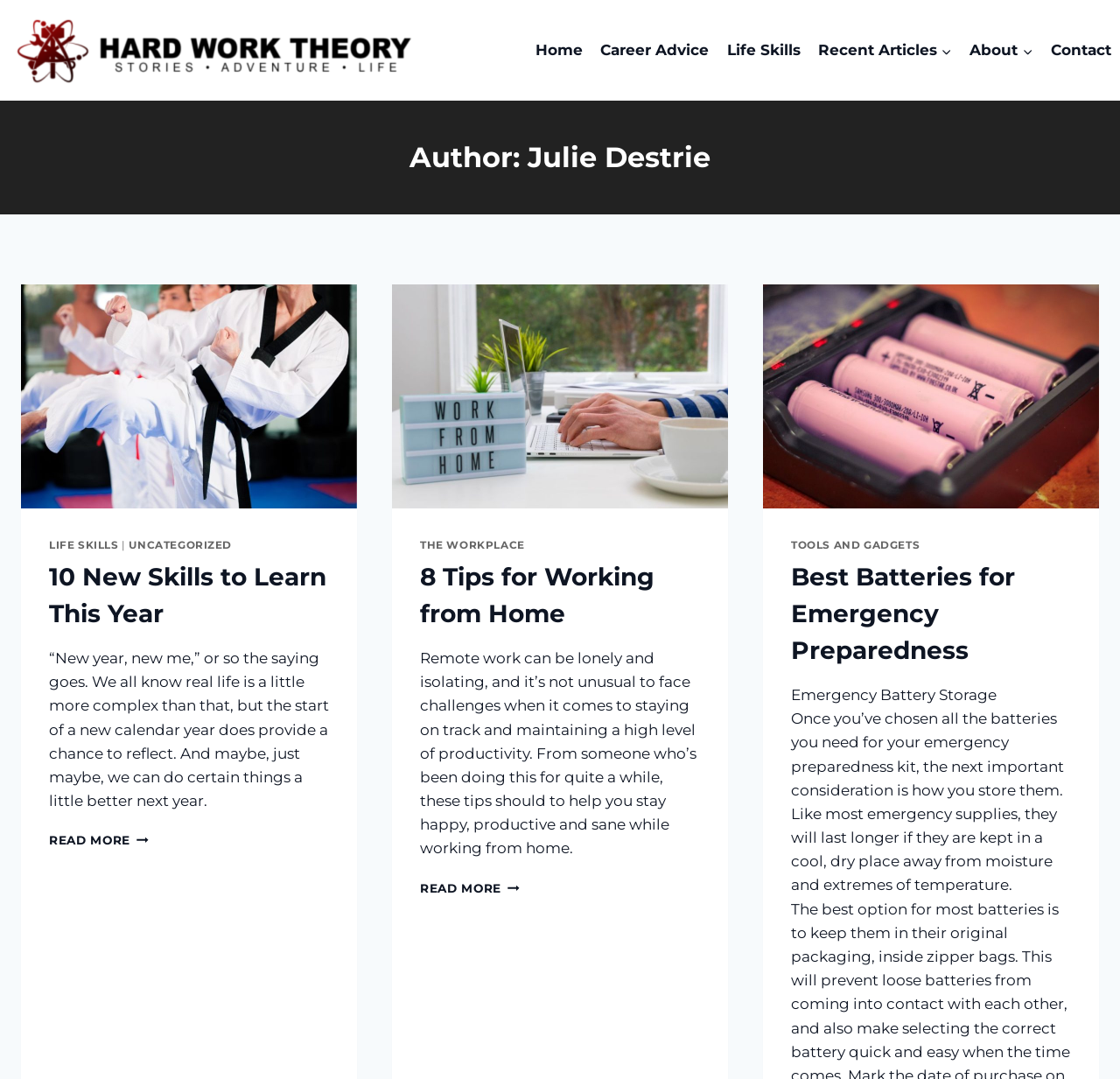What are the categories of articles on this webpage?
Using the visual information, reply with a single word or short phrase.

Career Advice, Life Skills, The Workplace, Tools and Gadgets